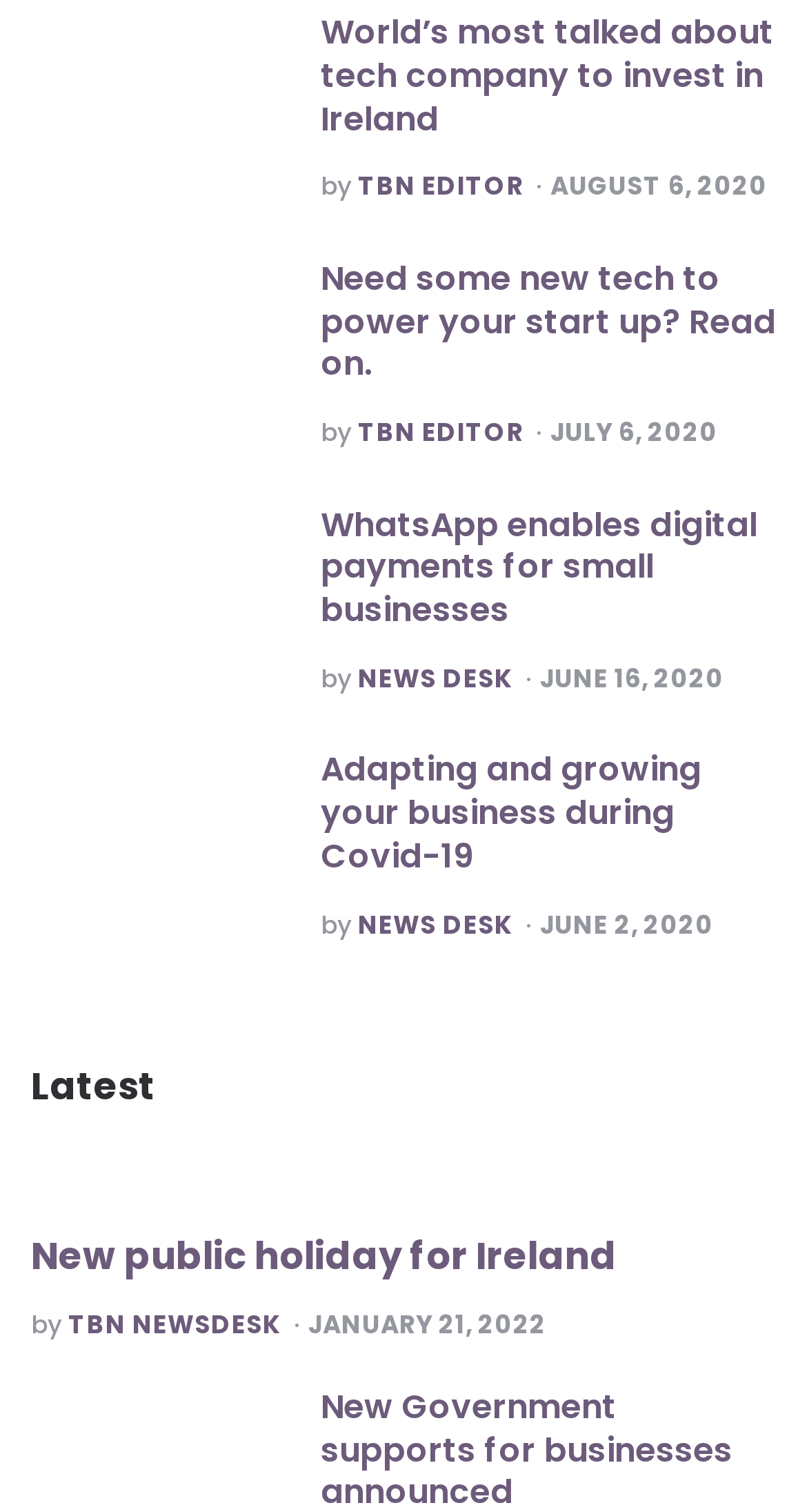Locate the bounding box coordinates of the area that needs to be clicked to fulfill the following instruction: "Explore the article about the world’s most talked about tech company investing in Ireland". The coordinates should be in the format of four float numbers between 0 and 1, namely [left, top, right, bottom].

[0.397, 0.006, 0.959, 0.094]